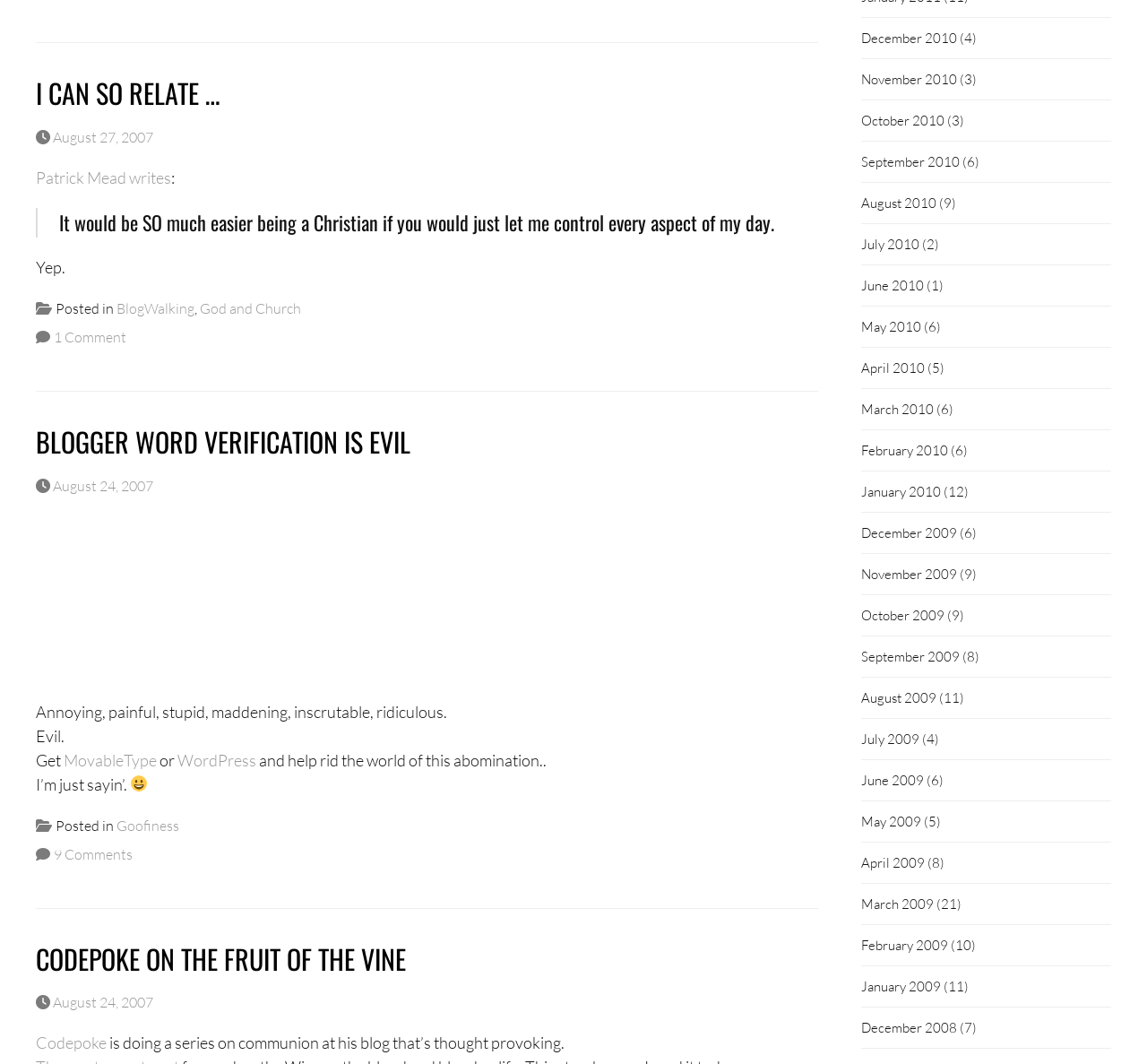Answer the question using only a single word or phrase: 
What is the category of the first article?

BlogWalking